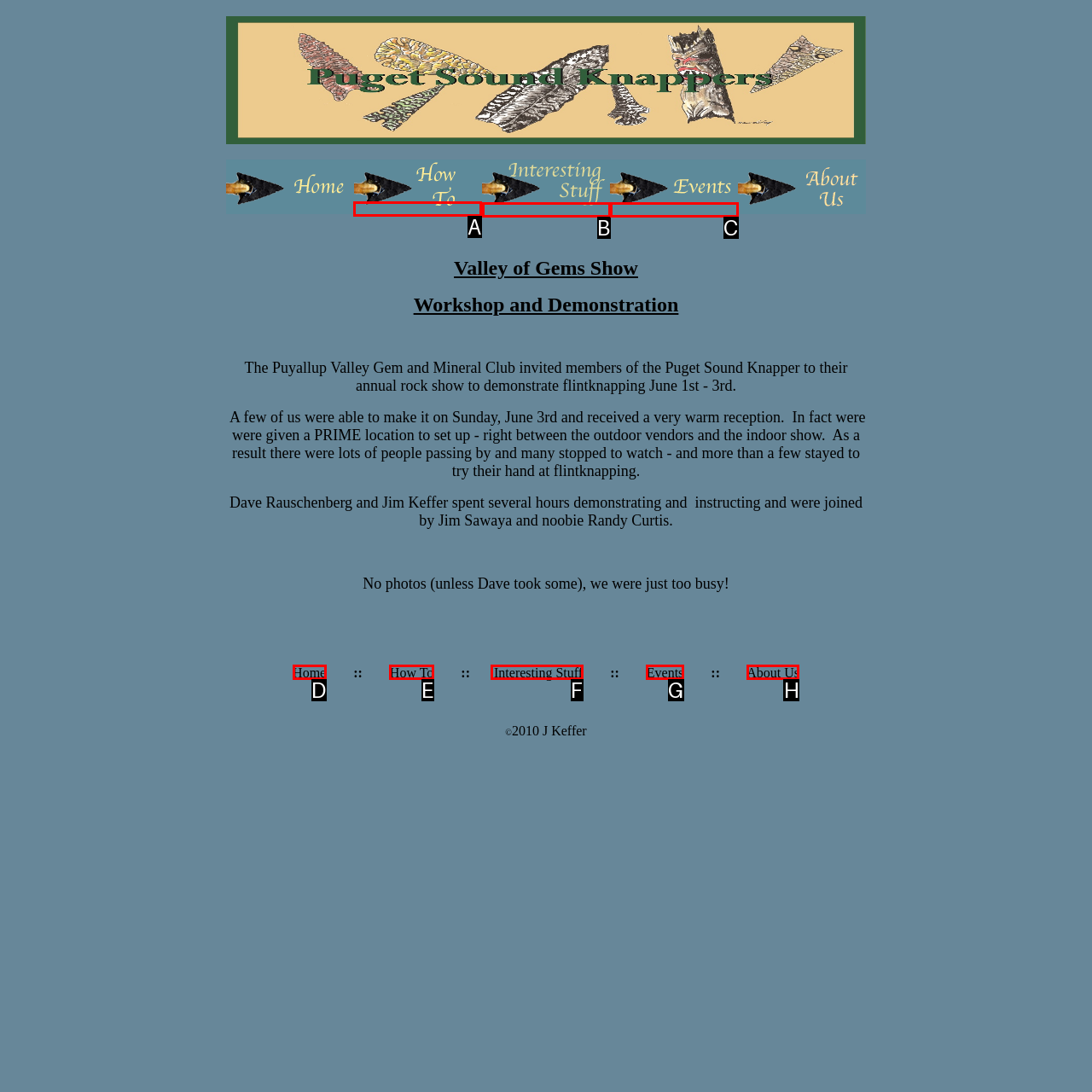Which HTML element should be clicked to complete the following task: Click on the 'How To' link?
Answer with the letter corresponding to the correct choice.

A